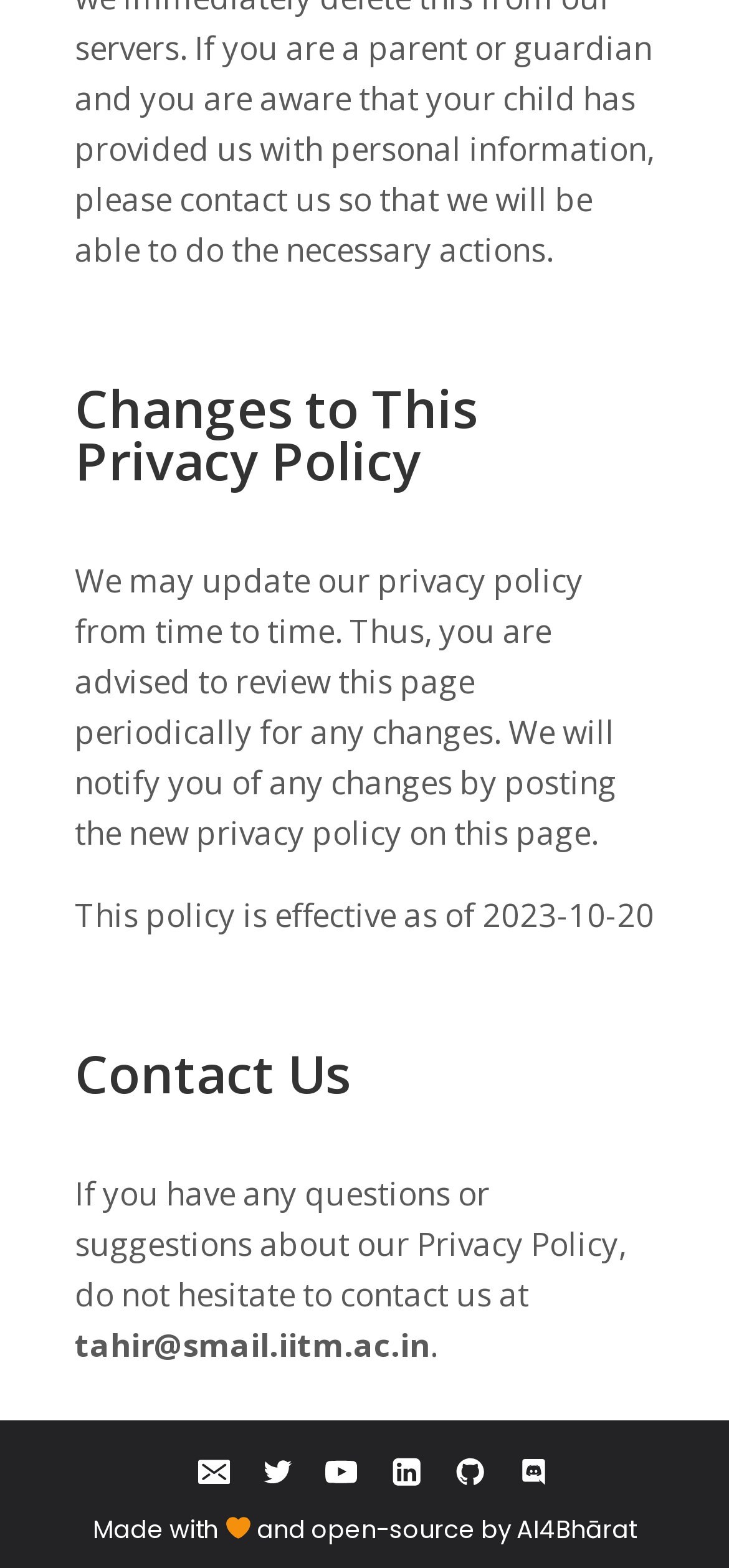What is the organization behind this webpage?
Refer to the screenshot and respond with a concise word or phrase.

AI4Bhārat